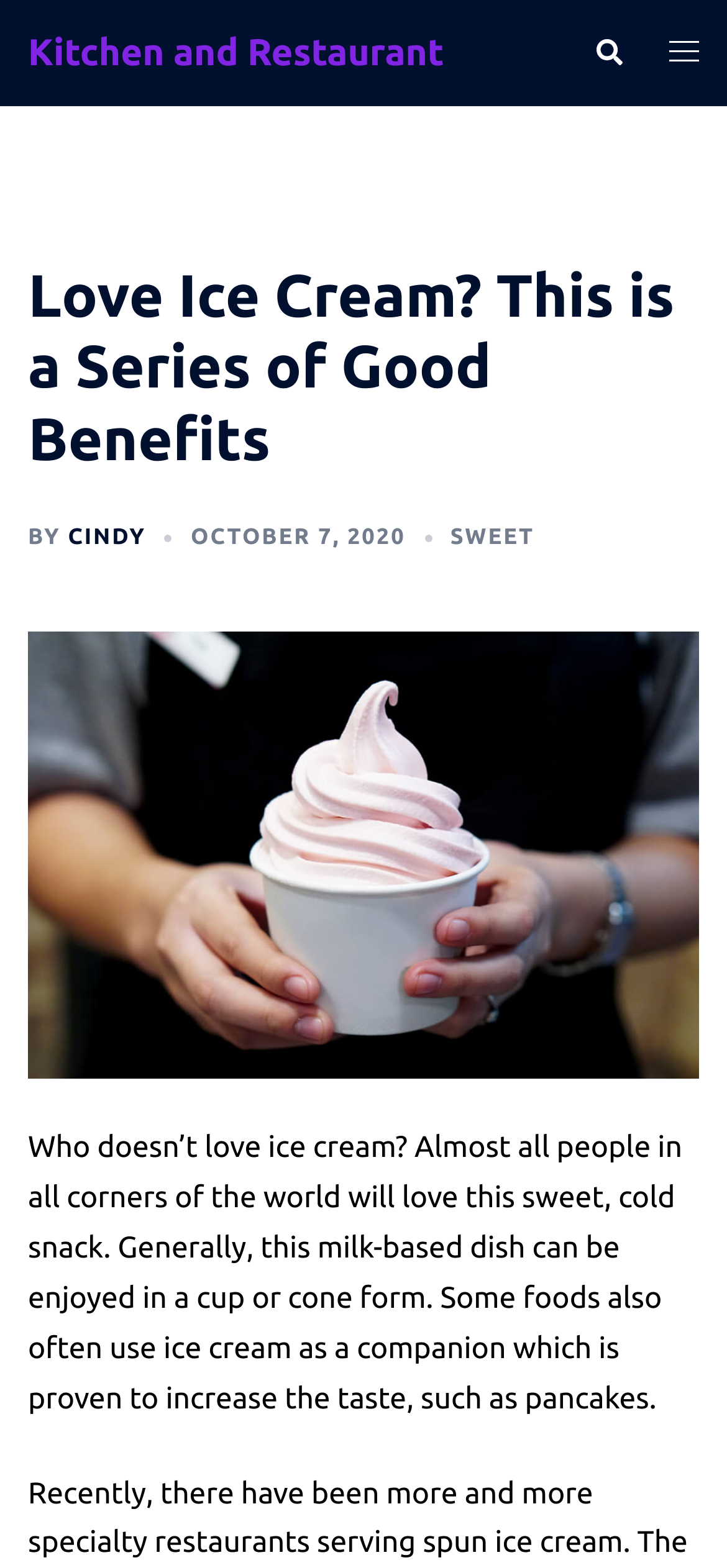What is the title or heading displayed on the webpage?

Love Ice Cream? This is a Series of Good Benefits